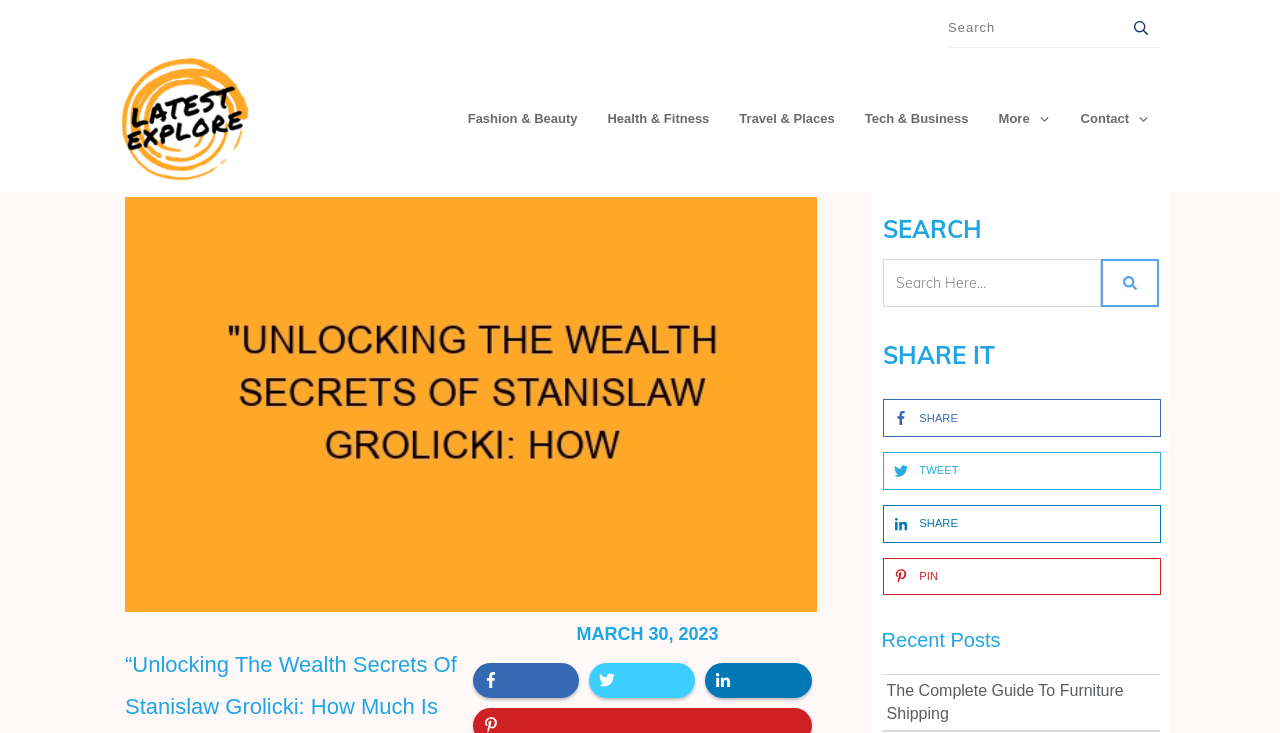Please identify the bounding box coordinates of the element I need to click to follow this instruction: "Read about Amazon fulfilment centre".

None